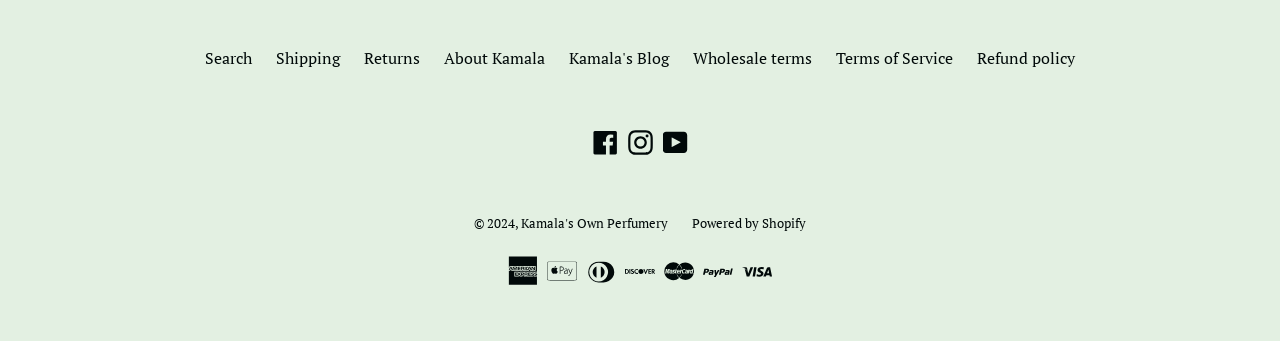Please identify the bounding box coordinates for the region that you need to click to follow this instruction: "Search the website".

[0.16, 0.138, 0.197, 0.203]